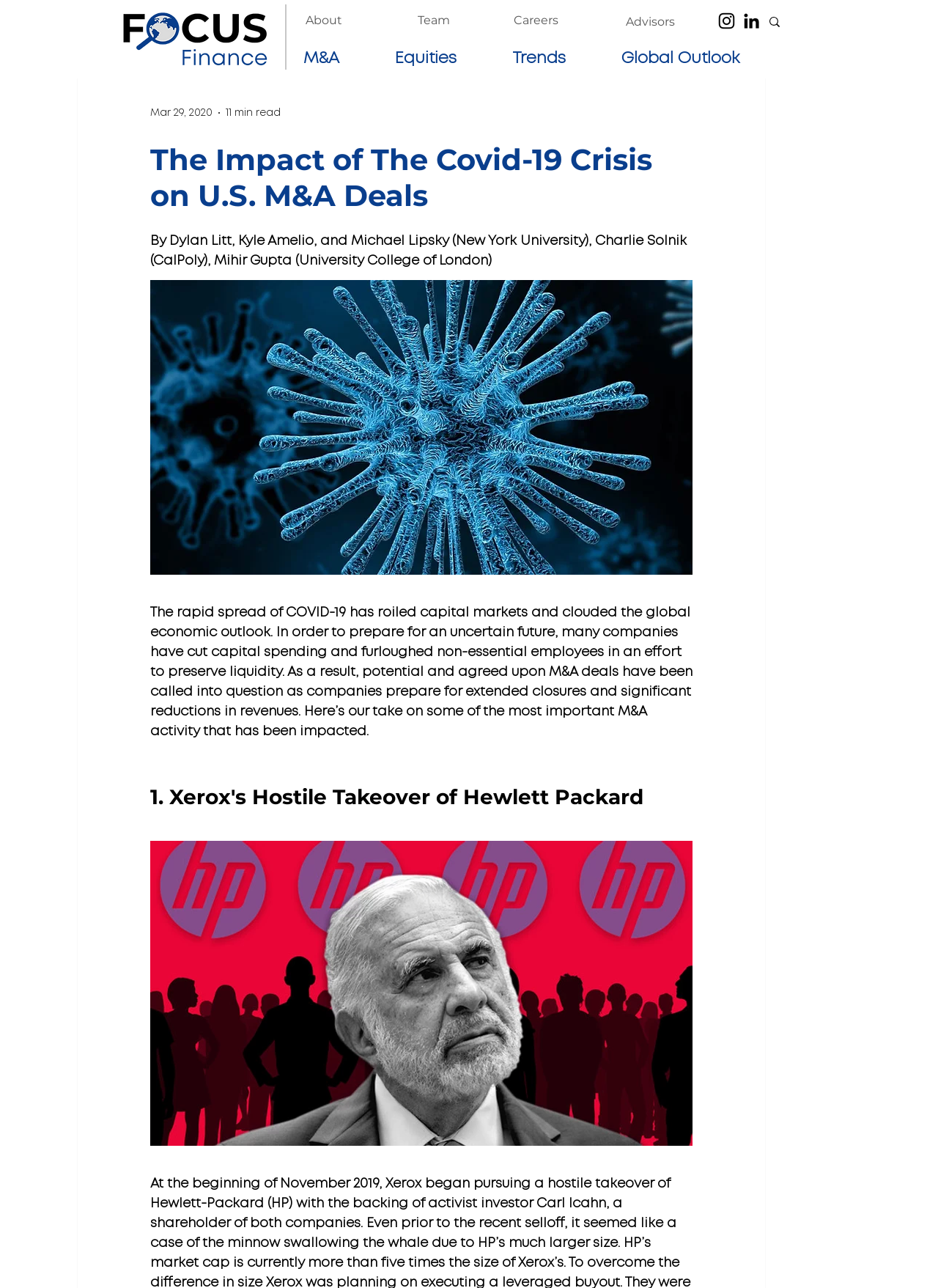Identify the bounding box coordinates necessary to click and complete the given instruction: "Read the article about Global Outlook".

[0.651, 0.034, 0.835, 0.057]